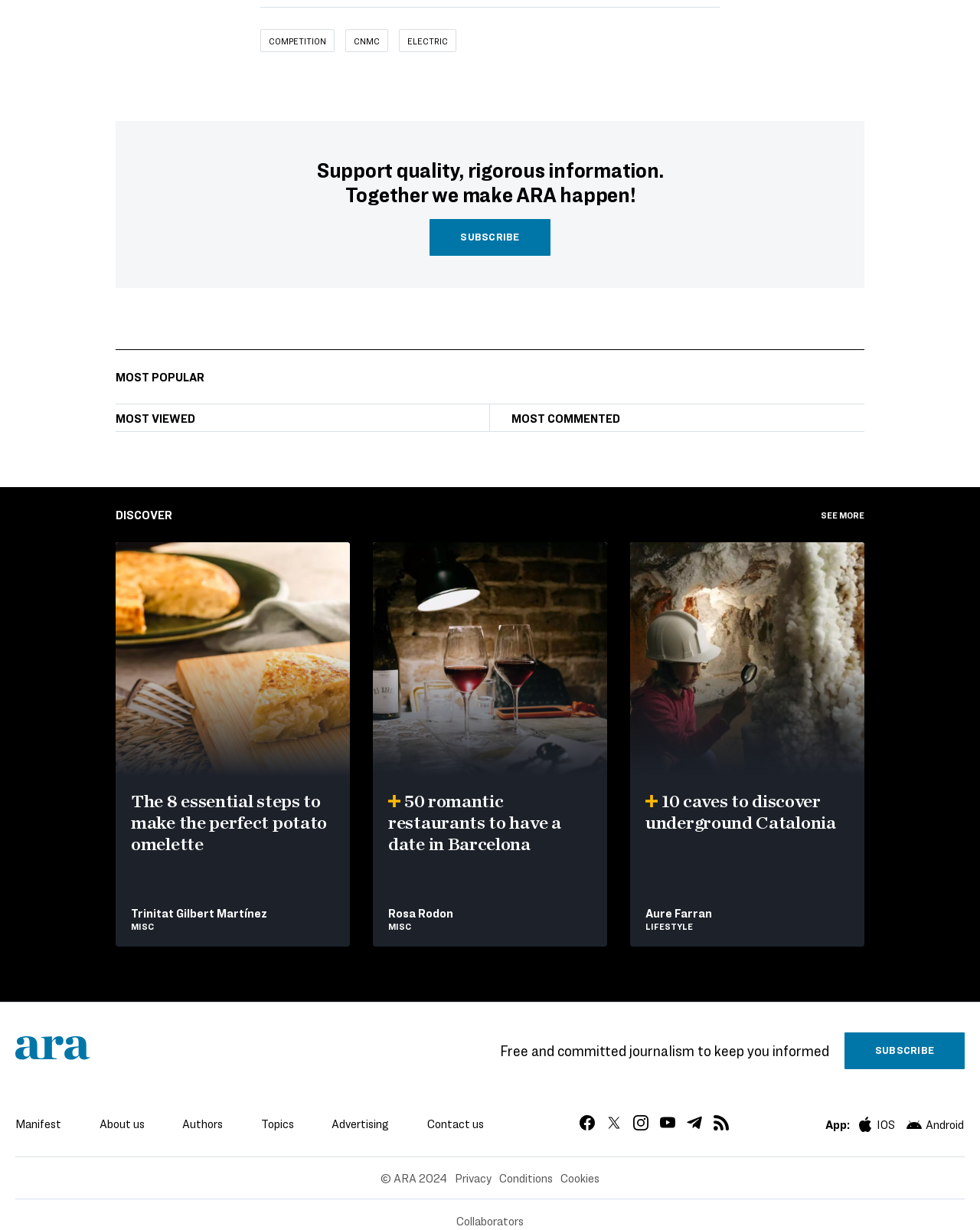Please answer the following question using a single word or phrase: 
What is the main purpose of this website?

Journalism